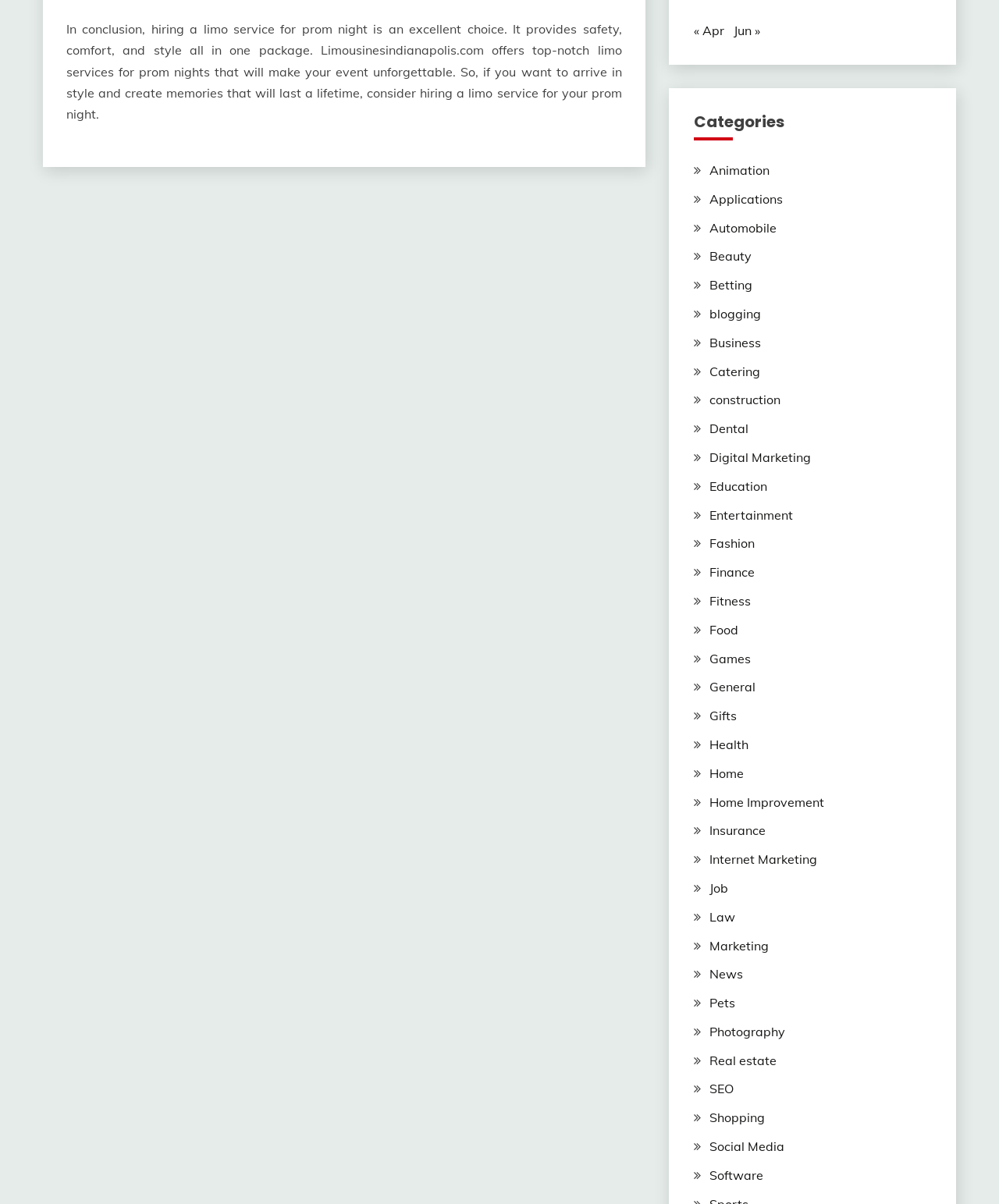Please pinpoint the bounding box coordinates for the region I should click to adhere to this instruction: "Go to 'Digital Marketing' page".

[0.71, 0.373, 0.811, 0.386]